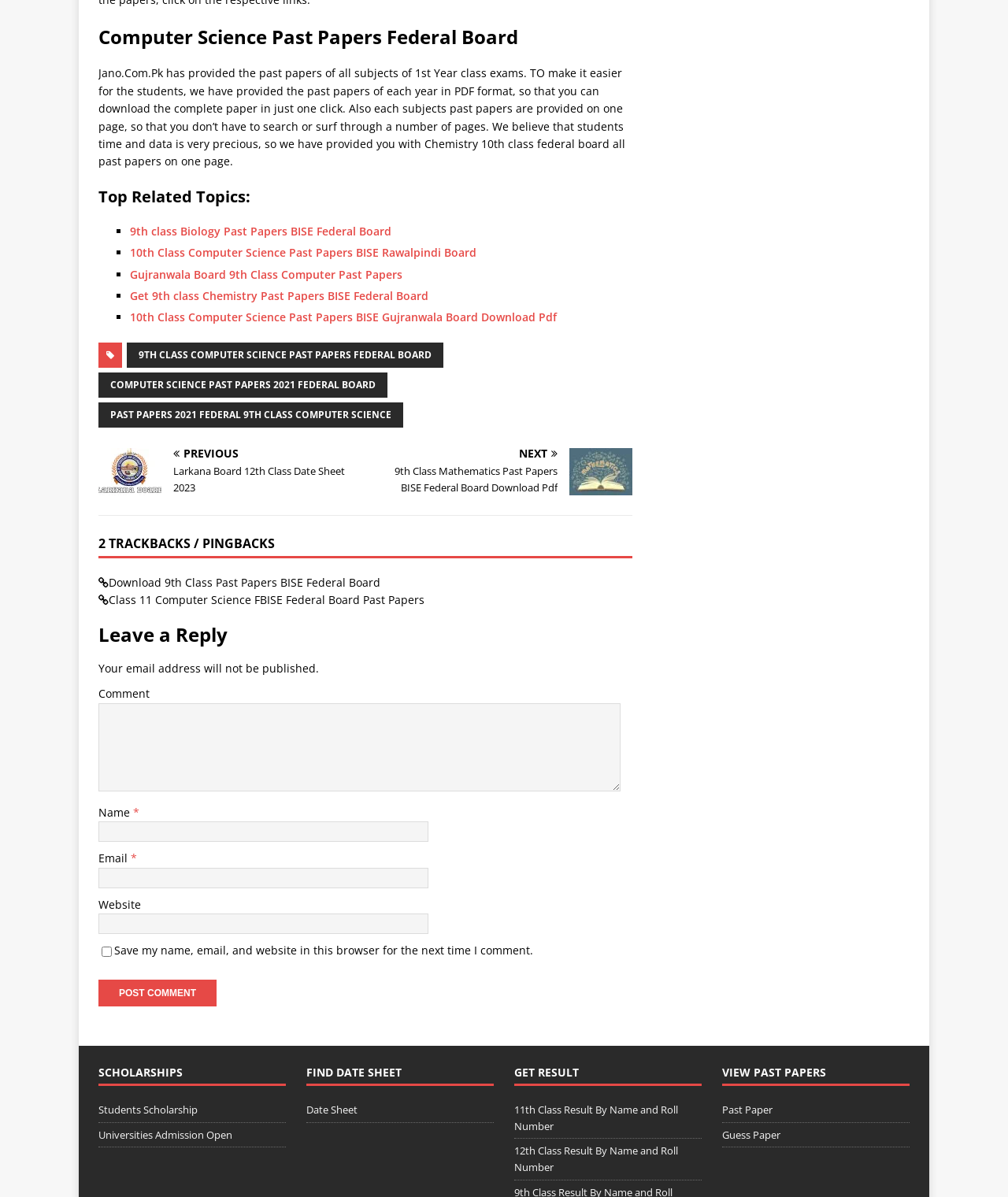Please answer the following question using a single word or phrase: 
What is the name of the board mentioned on the webpage?

Federal Board